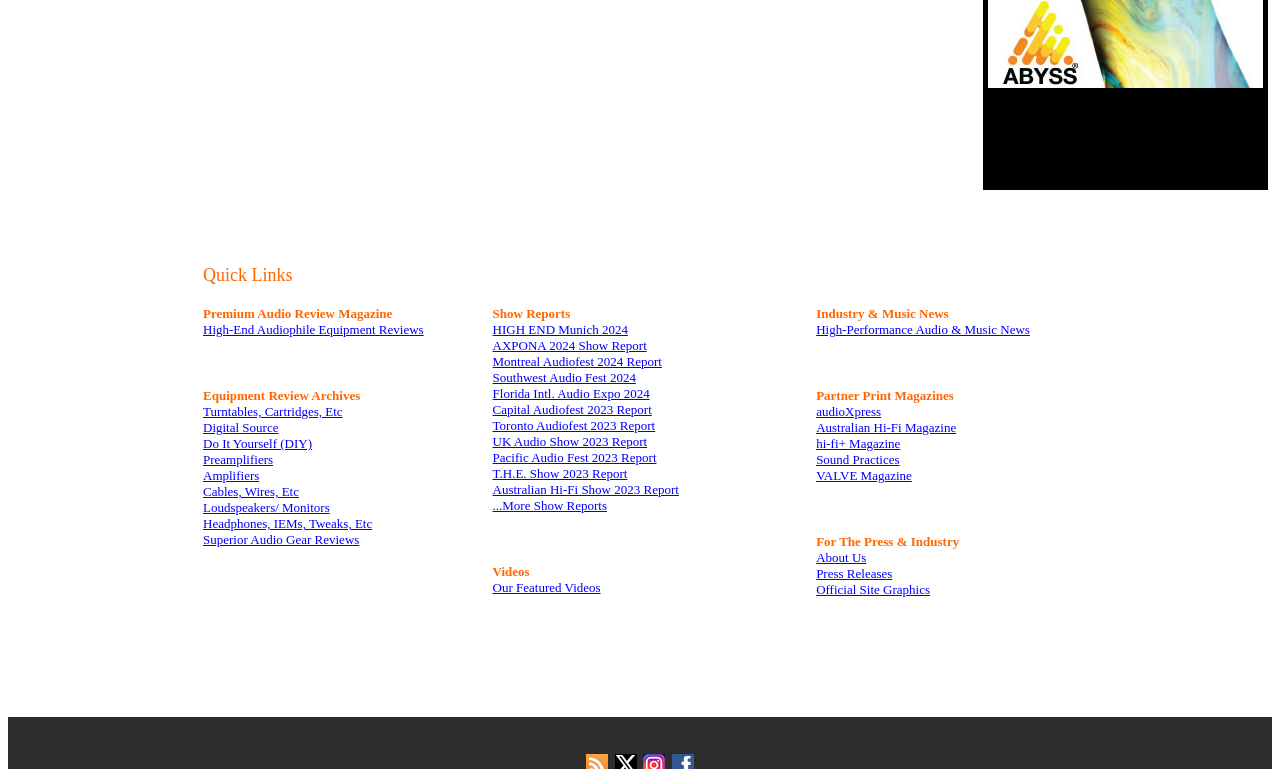Kindly respond to the following question with a single word or a brief phrase: 
What is the last item in the 'Quick Links' section?

Superior Audio Gear Reviews